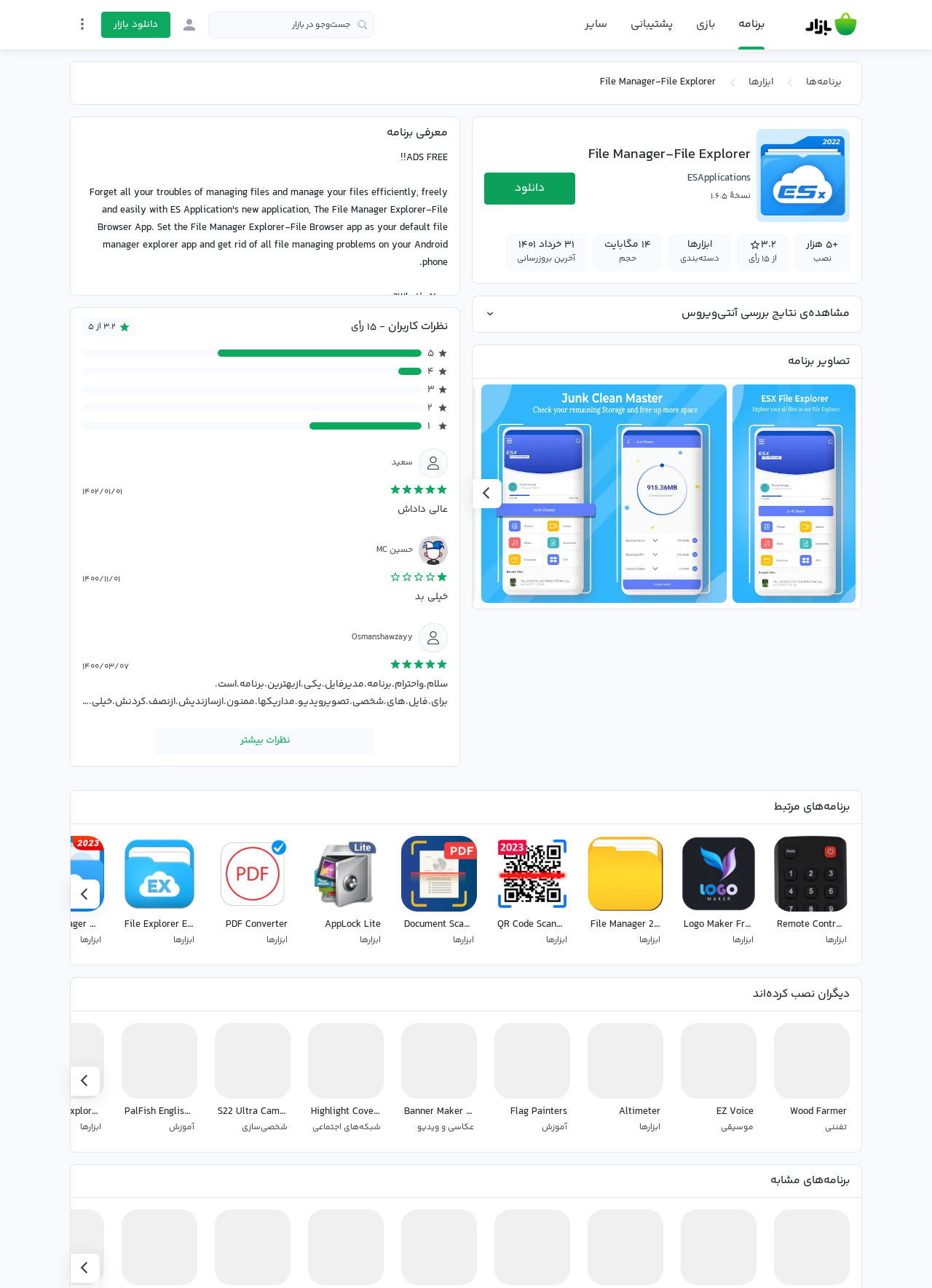Use a single word or phrase to answer the question:
What is the last update date of the app?

۳۱ خرداد ۱۴۰۱